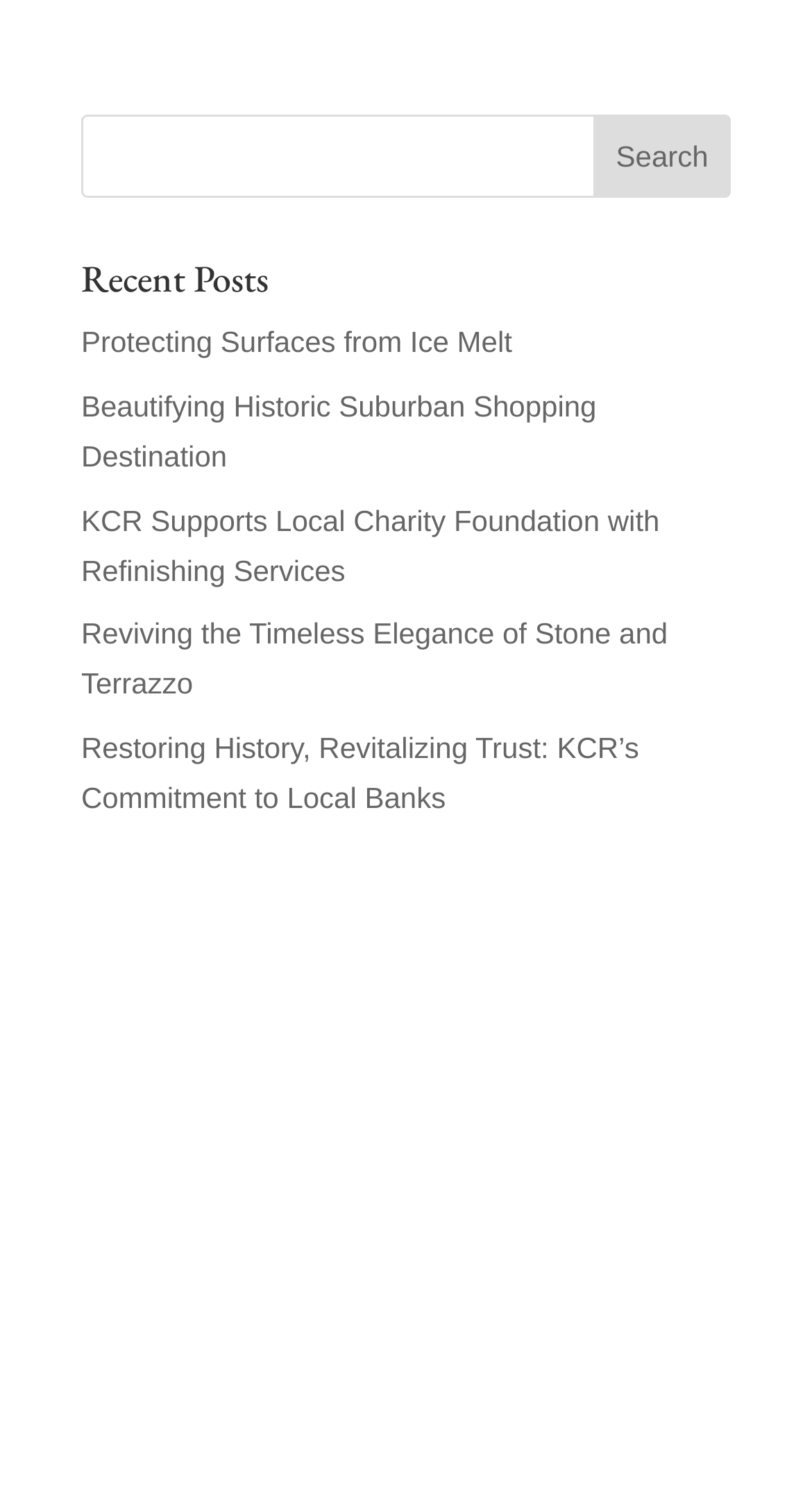Provide a brief response to the question below using one word or phrase:
How many links are there below the 'Recent Posts' heading?

5